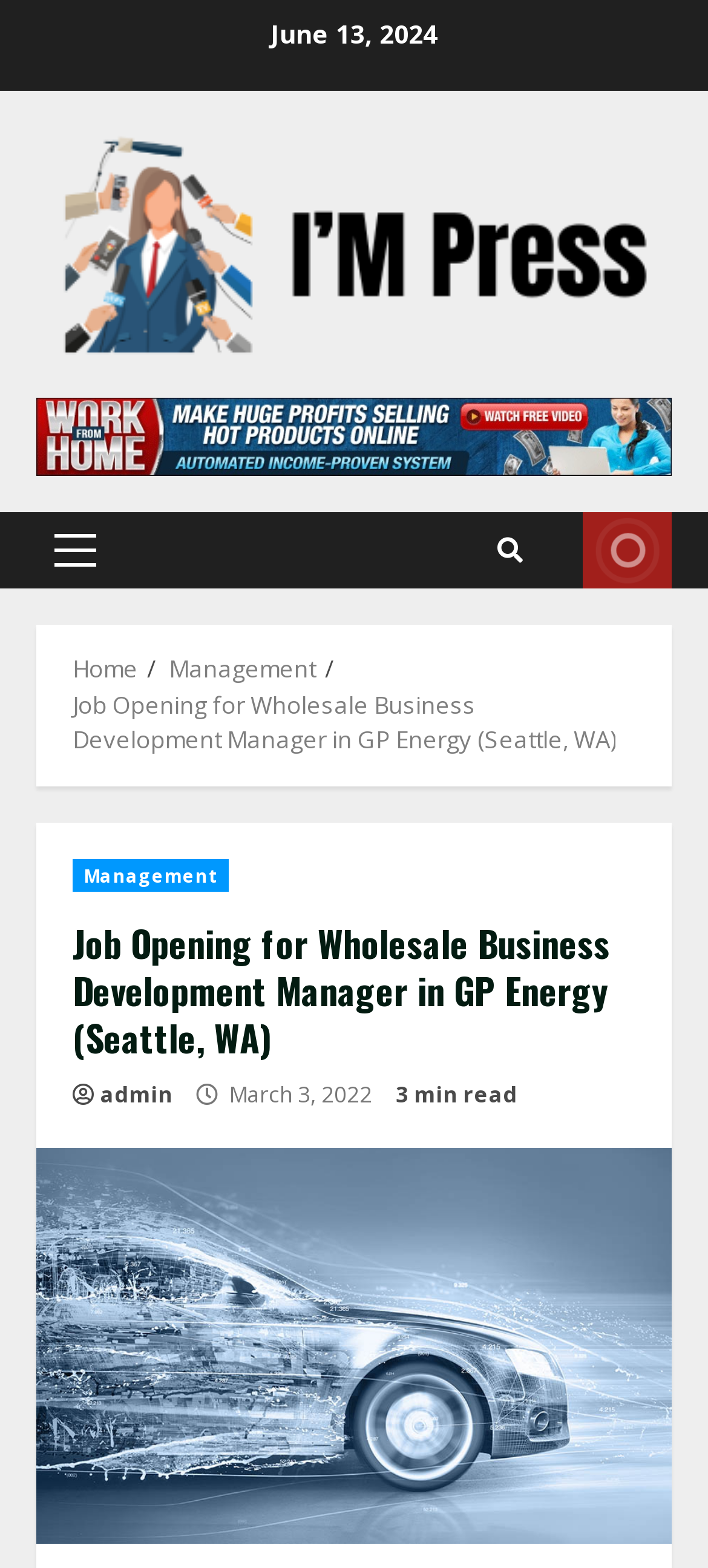Bounding box coordinates are specified in the format (top-left x, top-left y, bottom-right x, bottom-right y). All values are floating point numbers bounded between 0 and 1. Please provide the bounding box coordinate of the region this sentence describes: Clinical Services

None